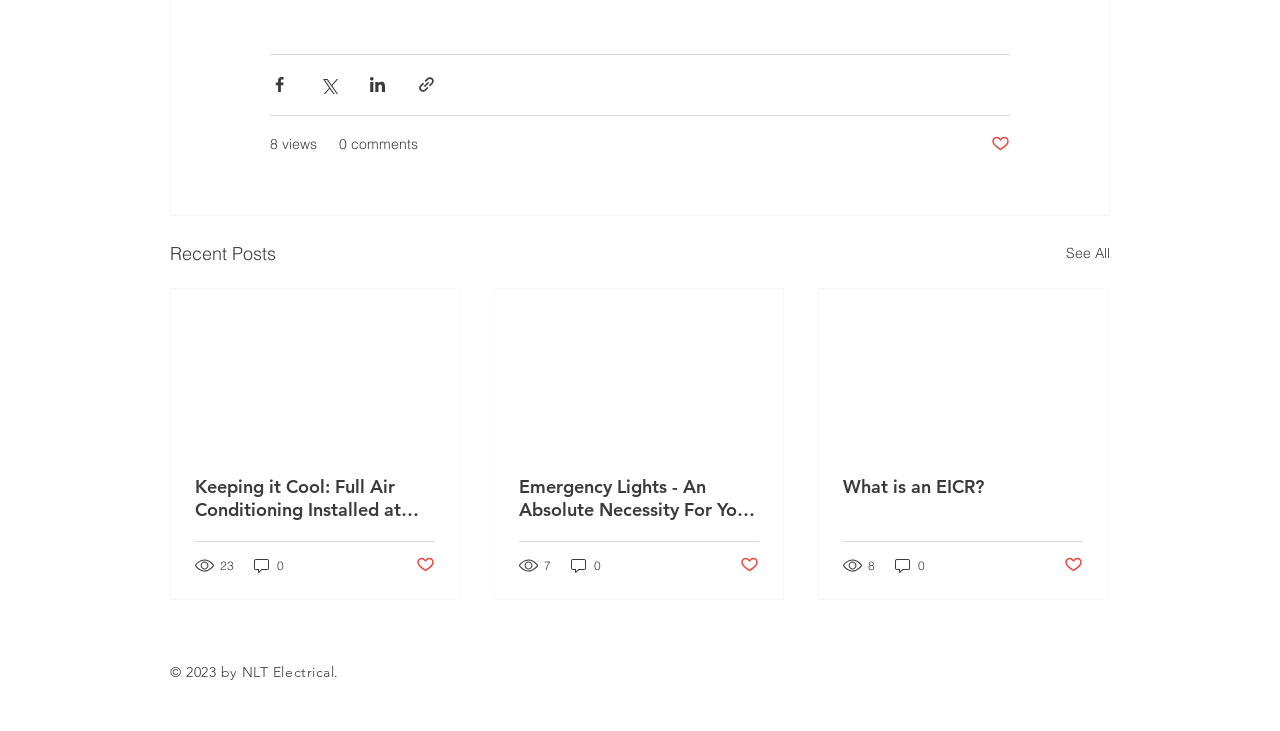Please identify the bounding box coordinates of the clickable region that I should interact with to perform the following instruction: "Like the post about emergency lights". The coordinates should be expressed as four float numbers between 0 and 1, i.e., [left, top, right, bottom].

[0.578, 0.76, 0.593, 0.788]